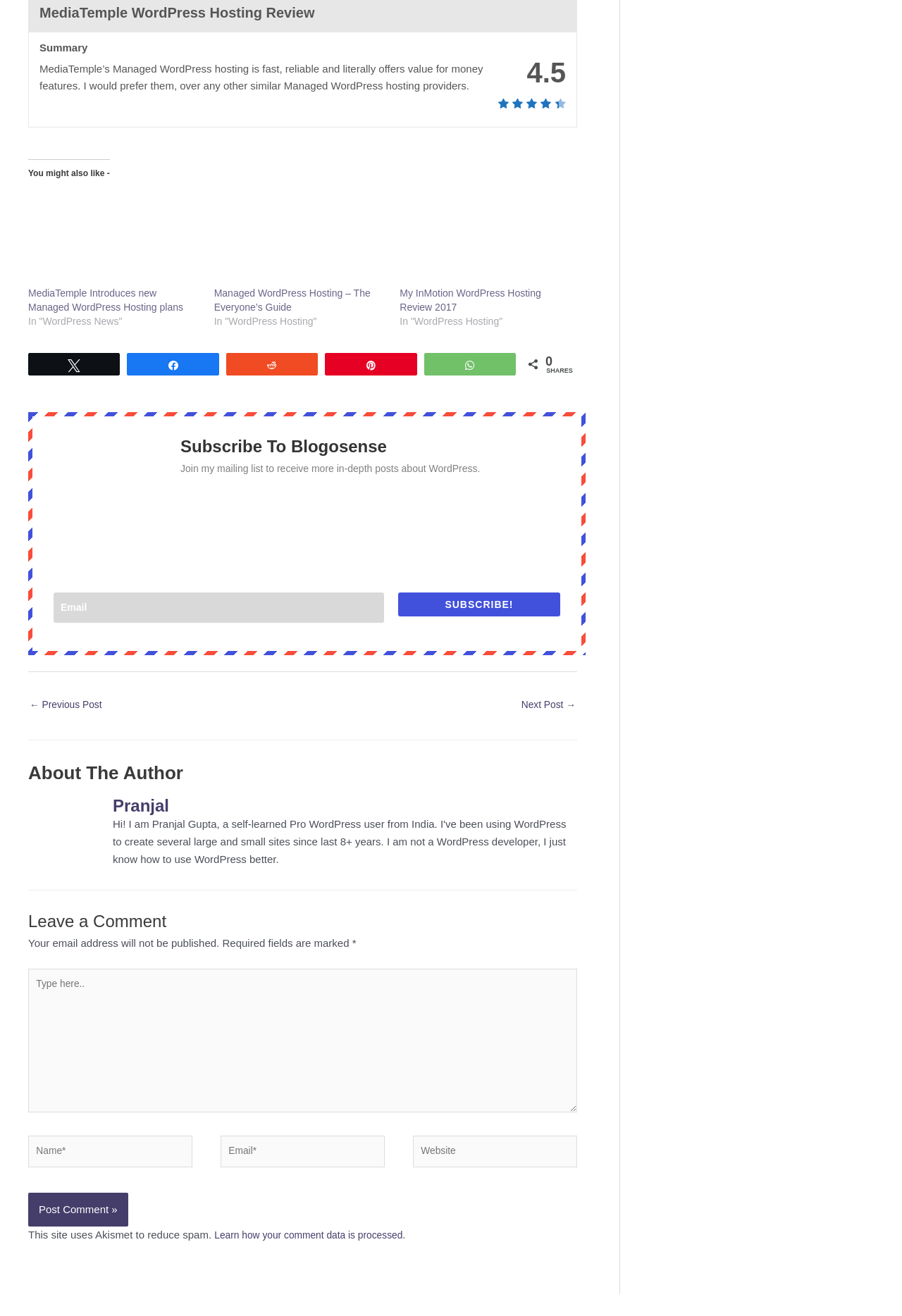Find the coordinates for the bounding box of the element with this description: "Tweet".

[0.032, 0.27, 0.132, 0.286]